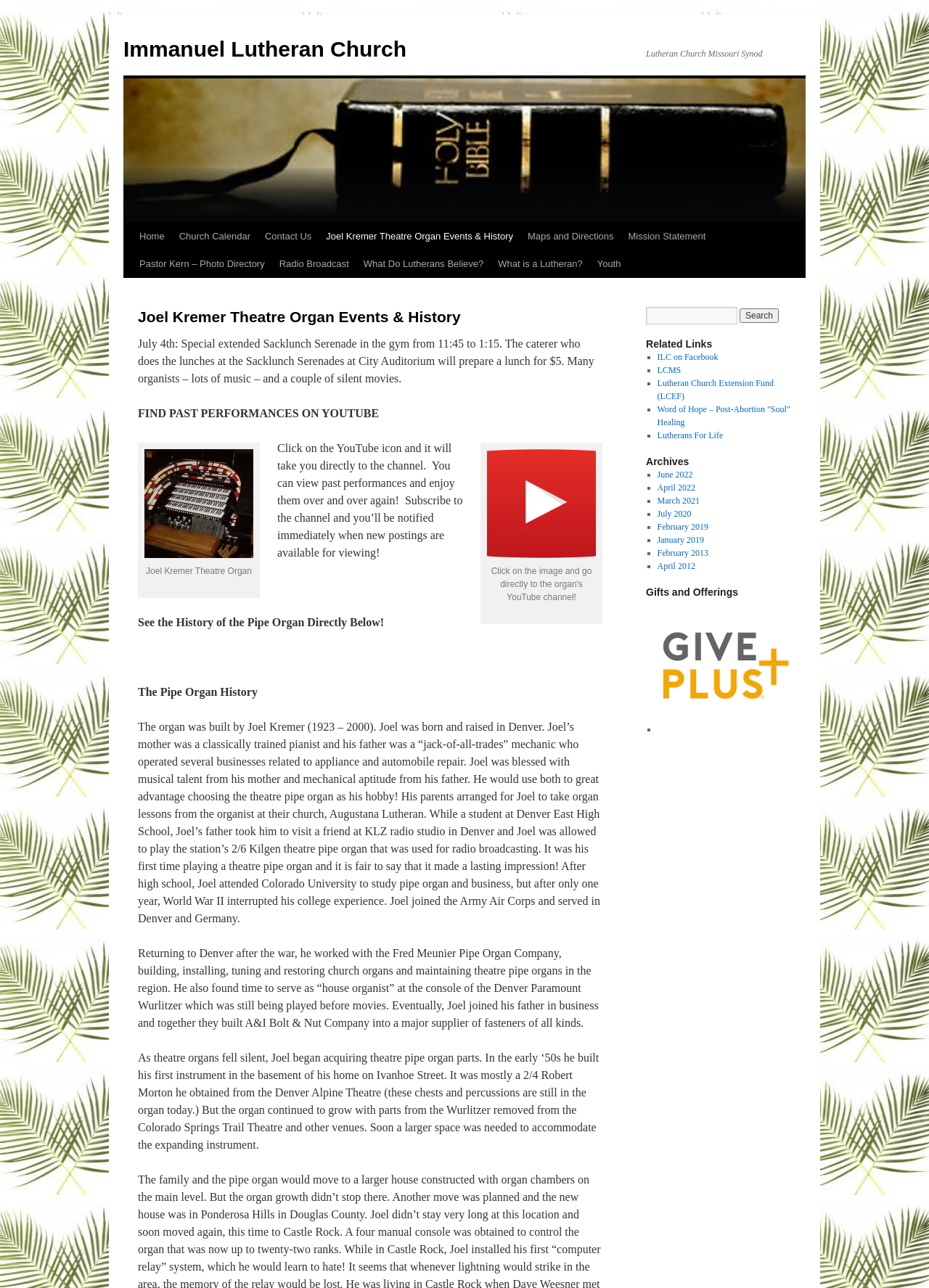Please find and generate the text of the main heading on the webpage.

Joel Kremer Theatre Organ Events & History